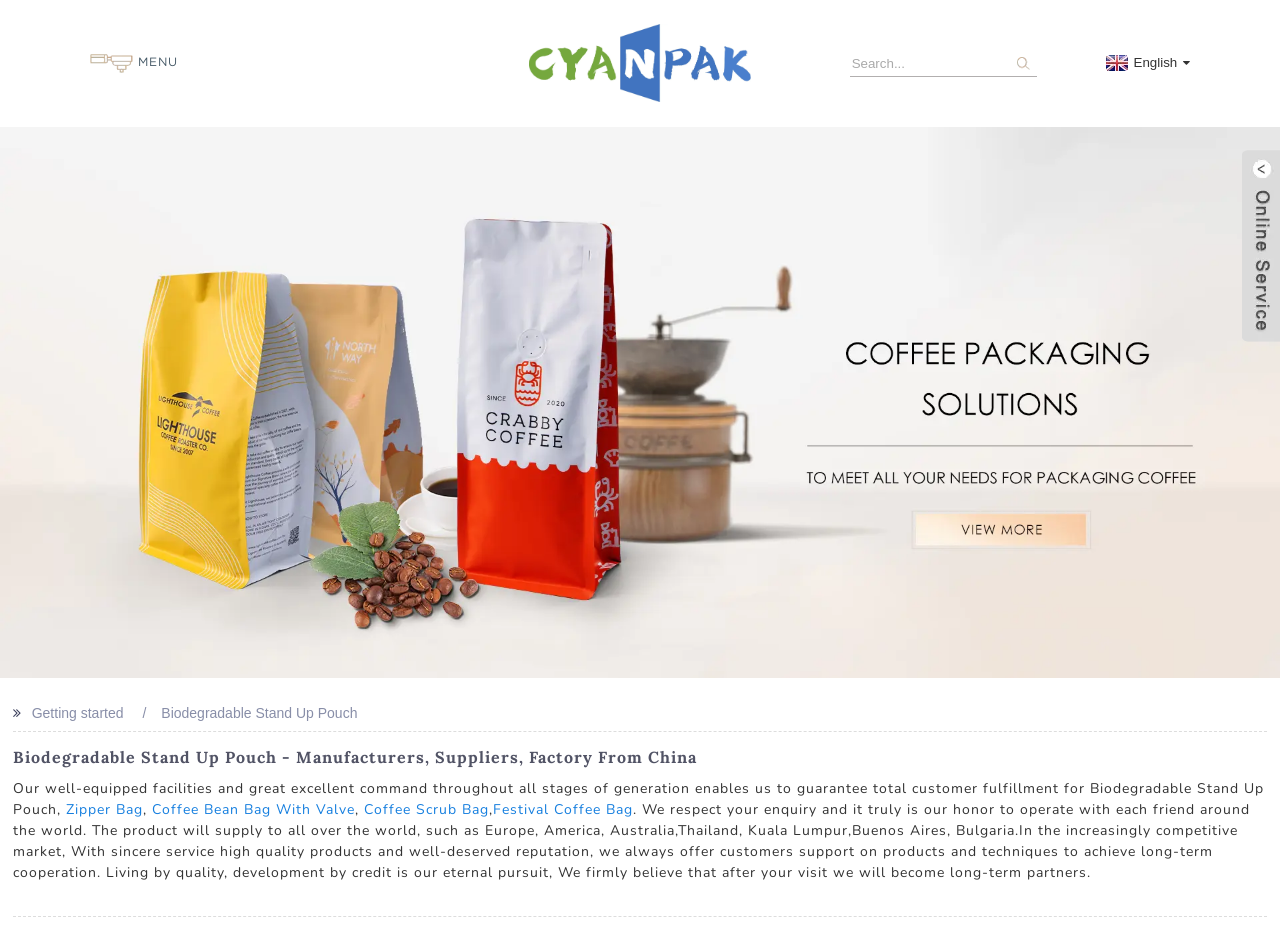Determine the bounding box coordinates for the HTML element described here: "Coffee Scrub Bag".

[0.284, 0.847, 0.382, 0.867]